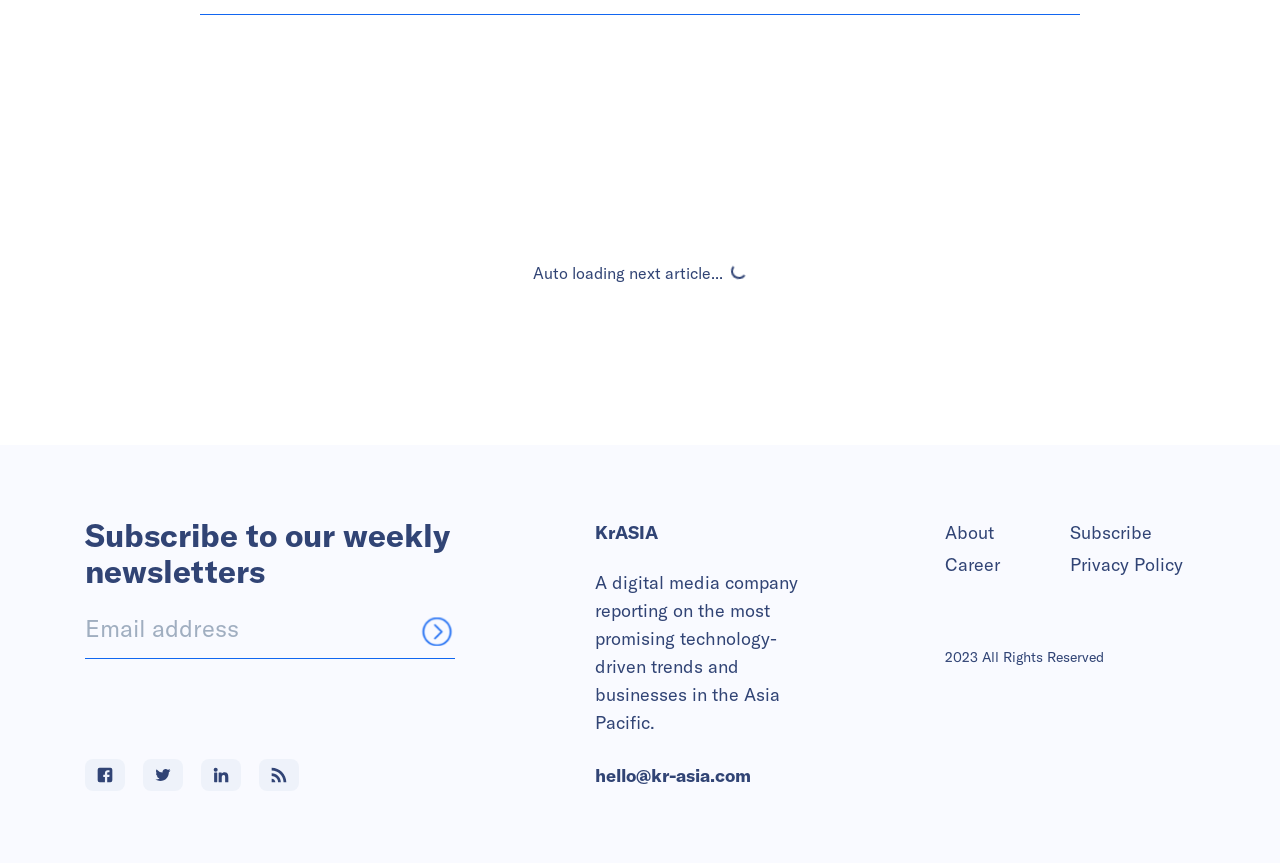Determine the bounding box coordinates for the area that should be clicked to carry out the following instruction: "Contact via email".

[0.465, 0.885, 0.587, 0.911]